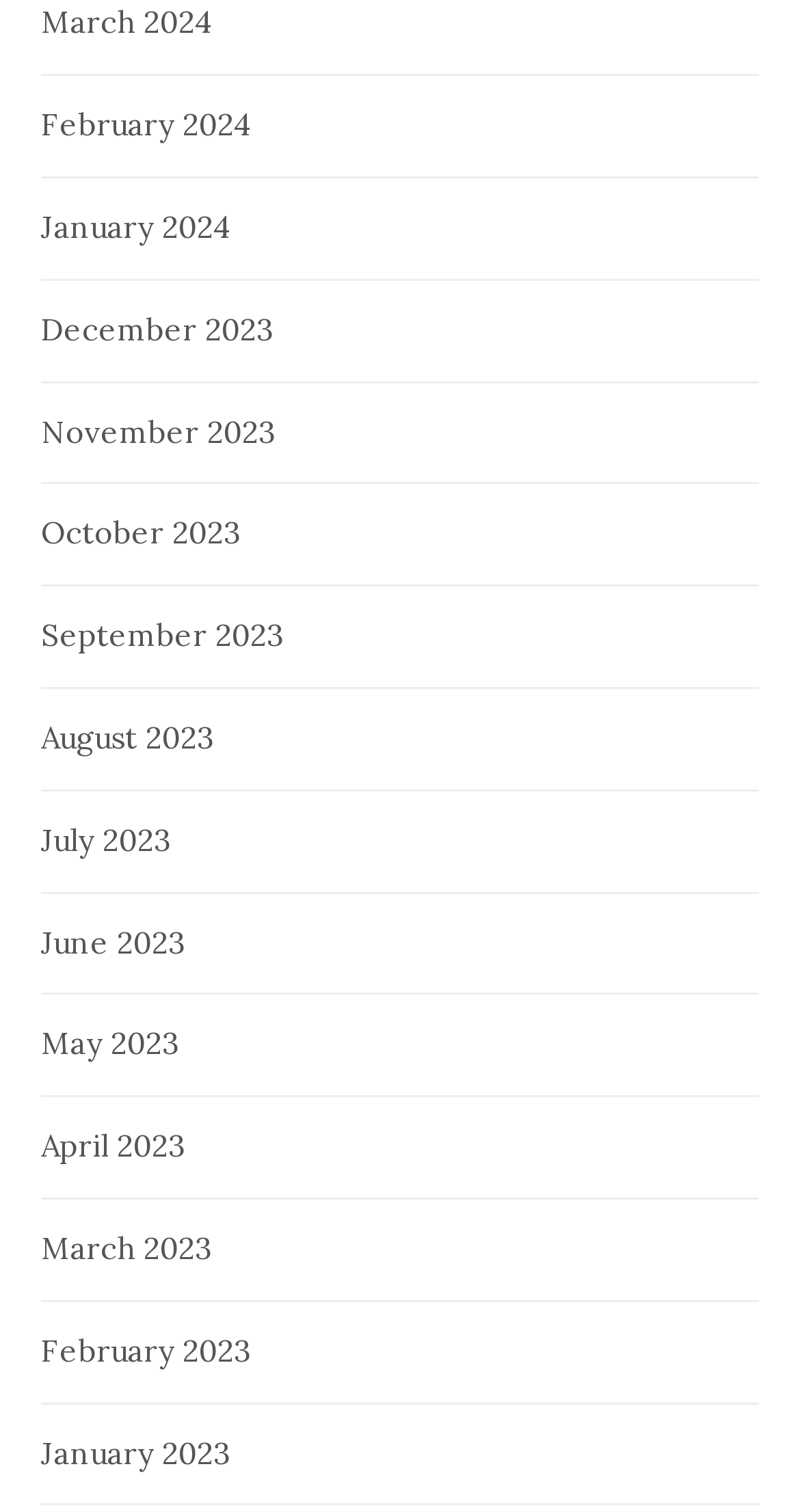Provide the bounding box coordinates of the area you need to click to execute the following instruction: "view March 2024".

[0.051, 0.002, 0.267, 0.027]